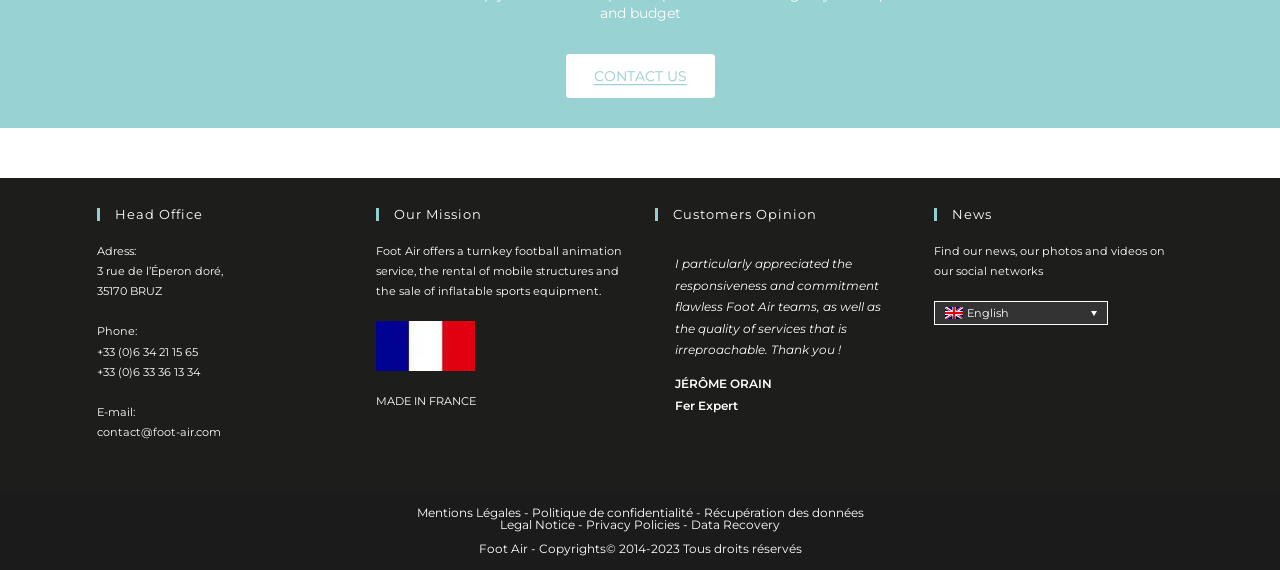What is the address of Foot Air's Head Office?
Please provide a comprehensive and detailed answer to the question.

I found the address by looking at the 'Head Office' section, where it is written 'Adress:' followed by the address '3 rue de l’Éperon doré, 35170 BRUZ'.